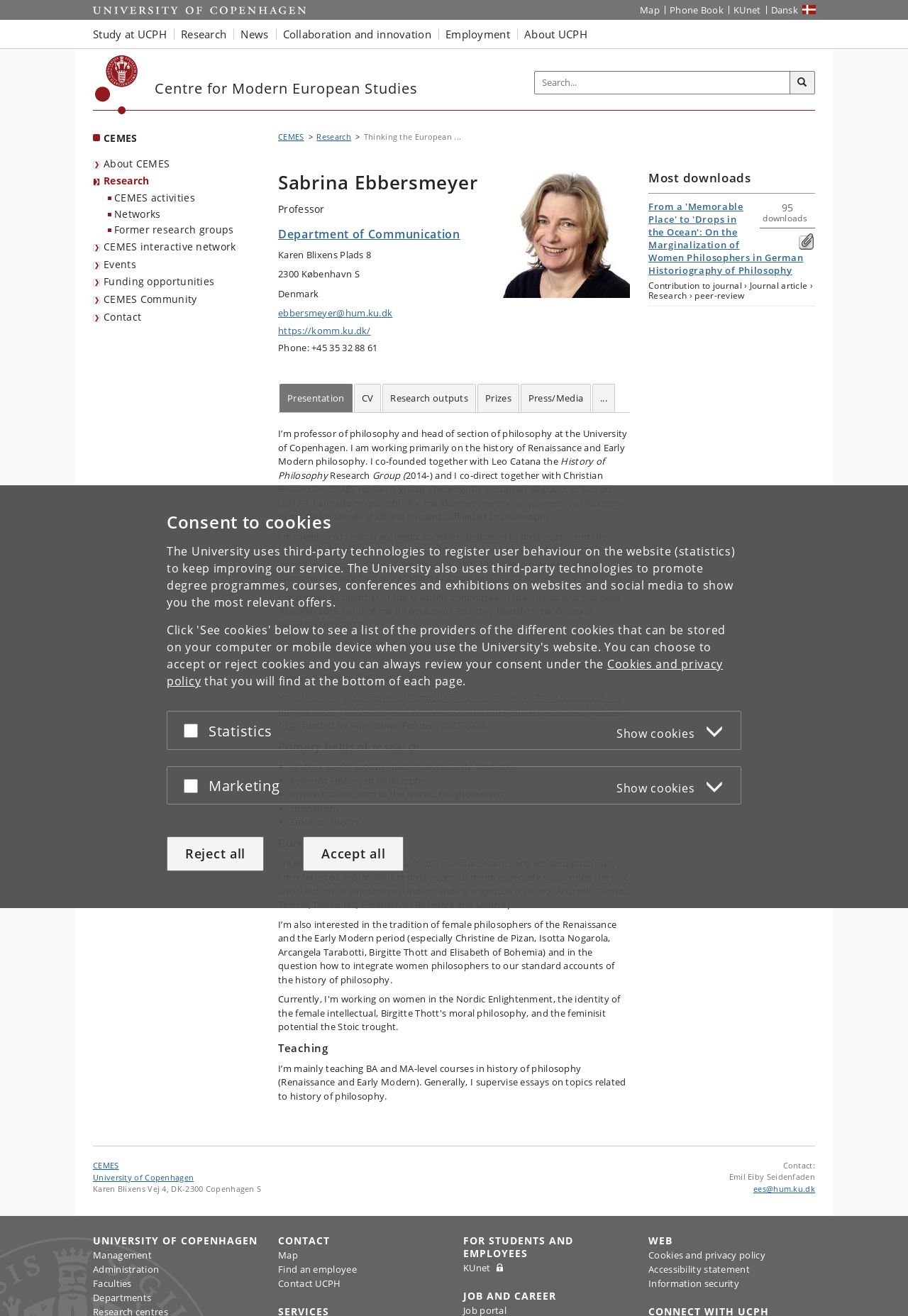Using the description "CEMES Community", locate and provide the bounding box of the UI element.

[0.102, 0.221, 0.221, 0.234]